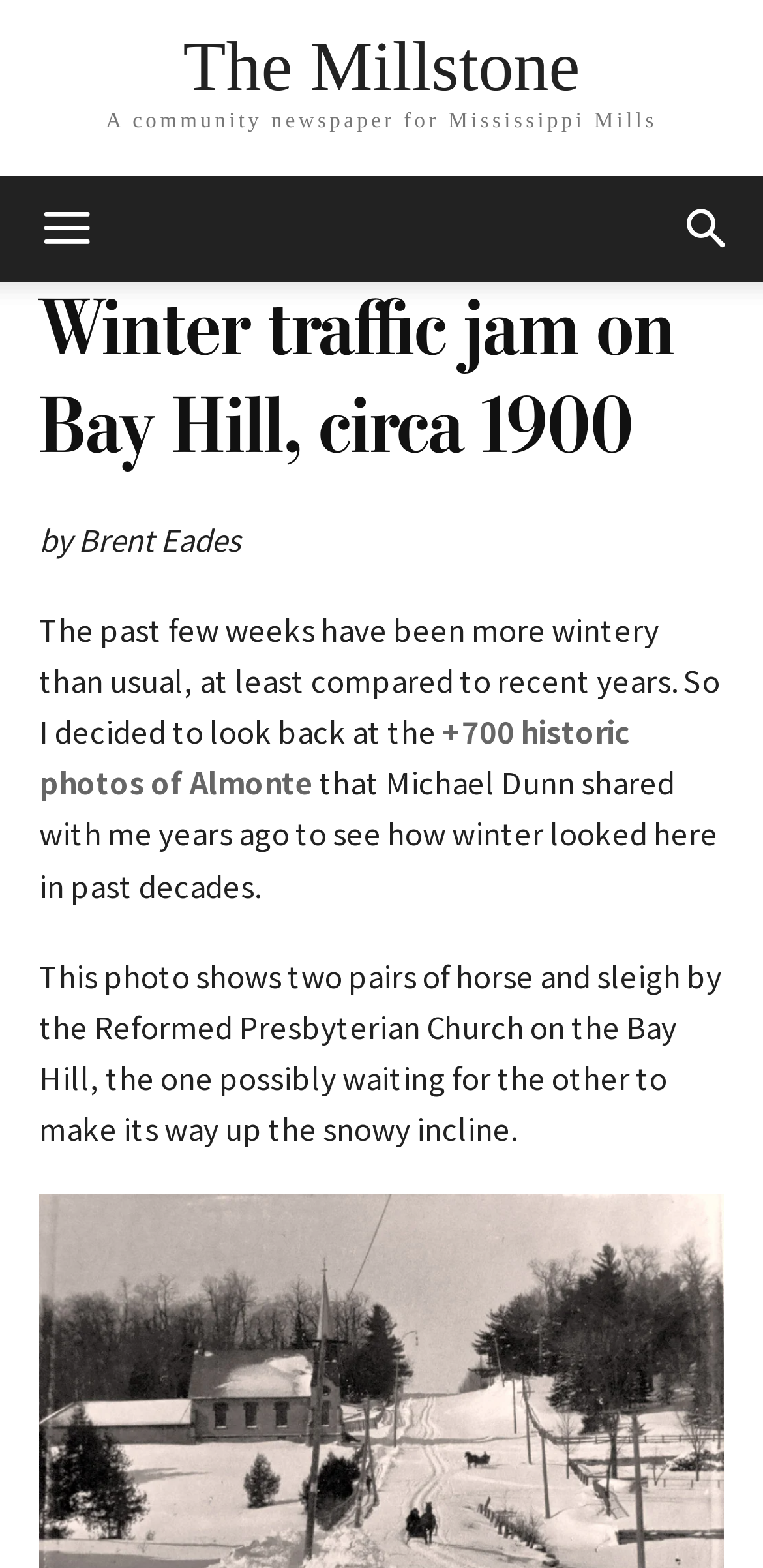How many historic photos are mentioned in the article?
Please respond to the question thoroughly and include all relevant details.

The number of historic photos mentioned in the article is +700, which is mentioned in the text '+700 historic photos of Almonte'.